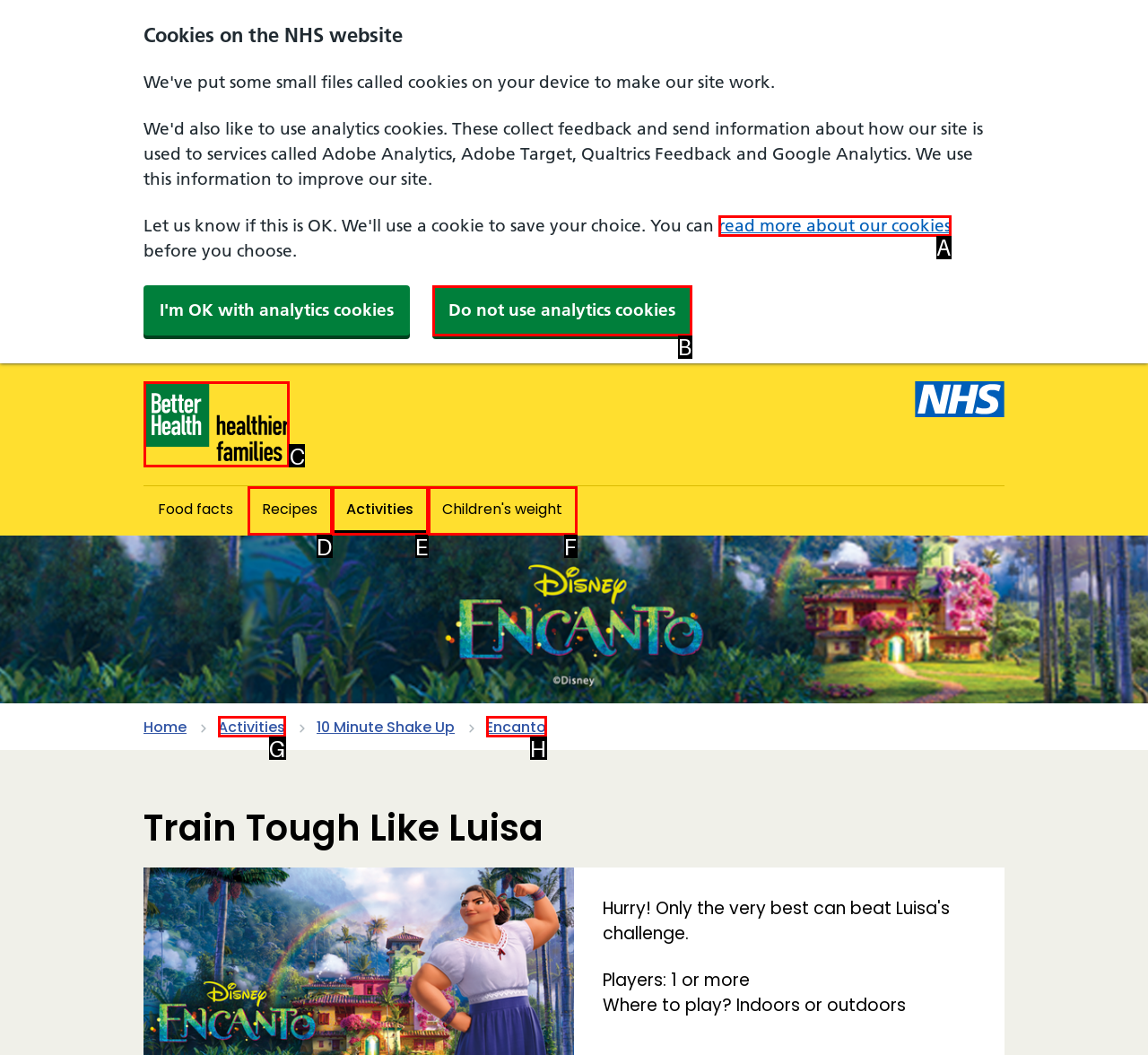Choose the correct UI element to click for this task: Visit Nurtur Health website Answer using the letter from the given choices.

None